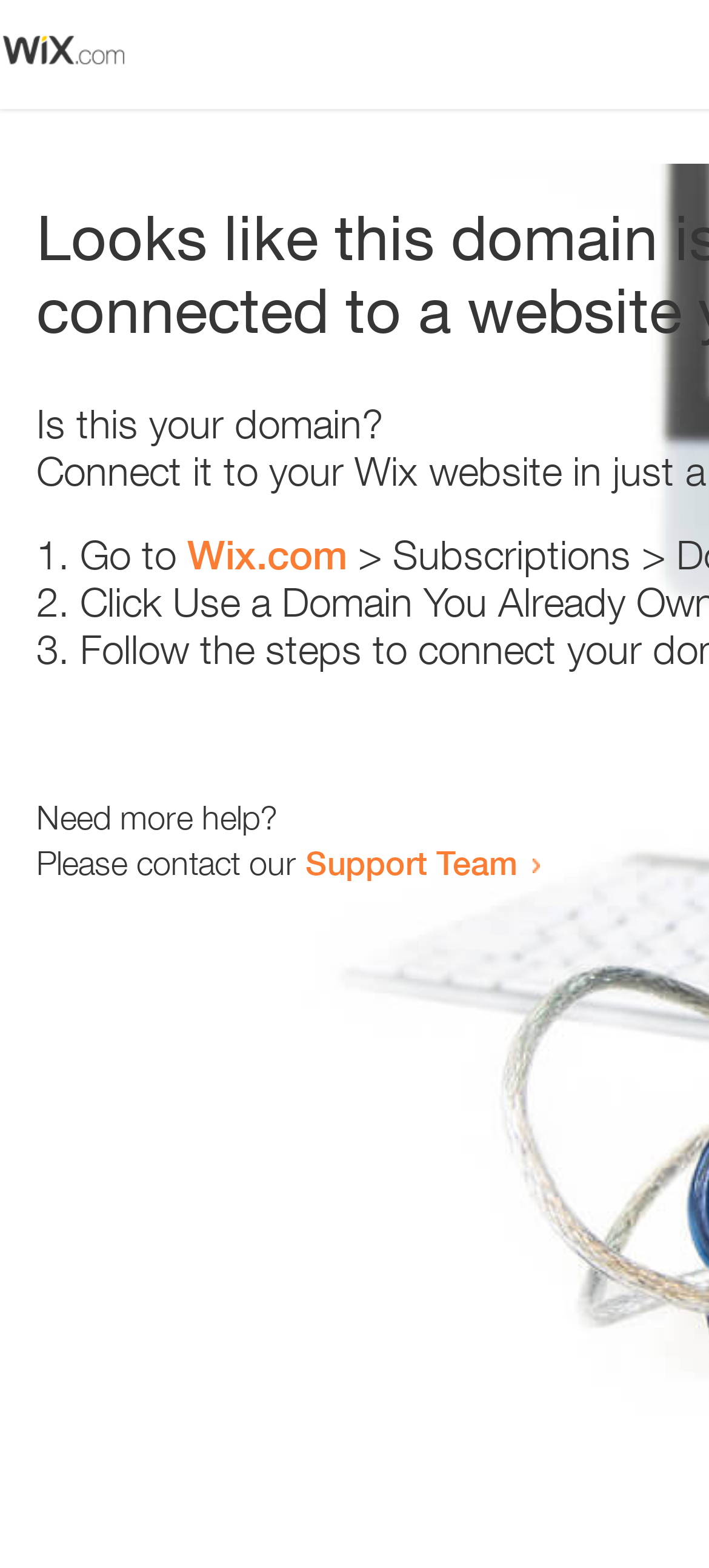Locate the bounding box for the described UI element: "Wix.com". Ensure the coordinates are four float numbers between 0 and 1, formatted as [left, top, right, bottom].

[0.264, 0.339, 0.49, 0.369]